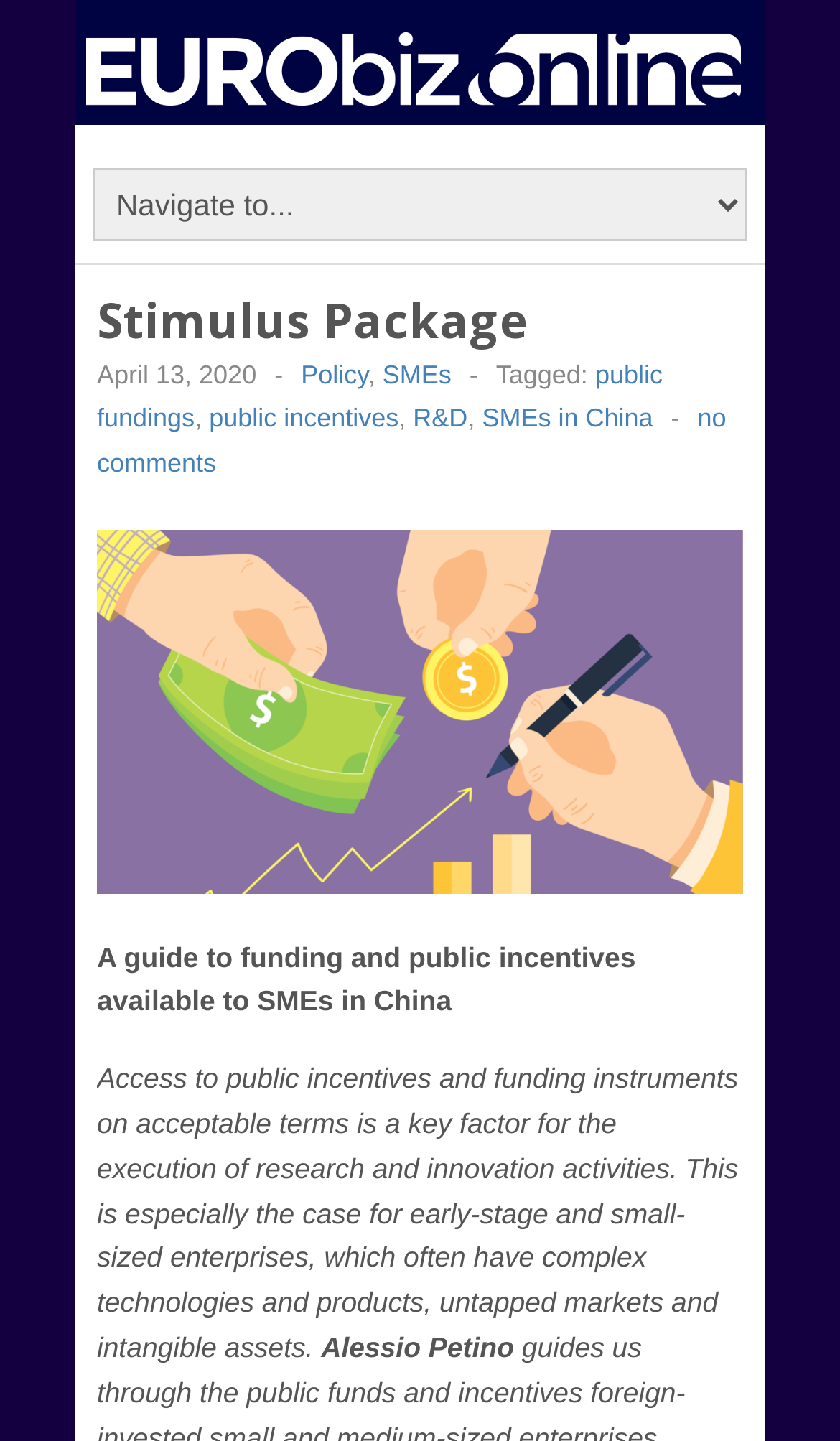Please determine the bounding box coordinates of the element's region to click for the following instruction: "select an option from the combobox".

[0.11, 0.116, 0.89, 0.167]